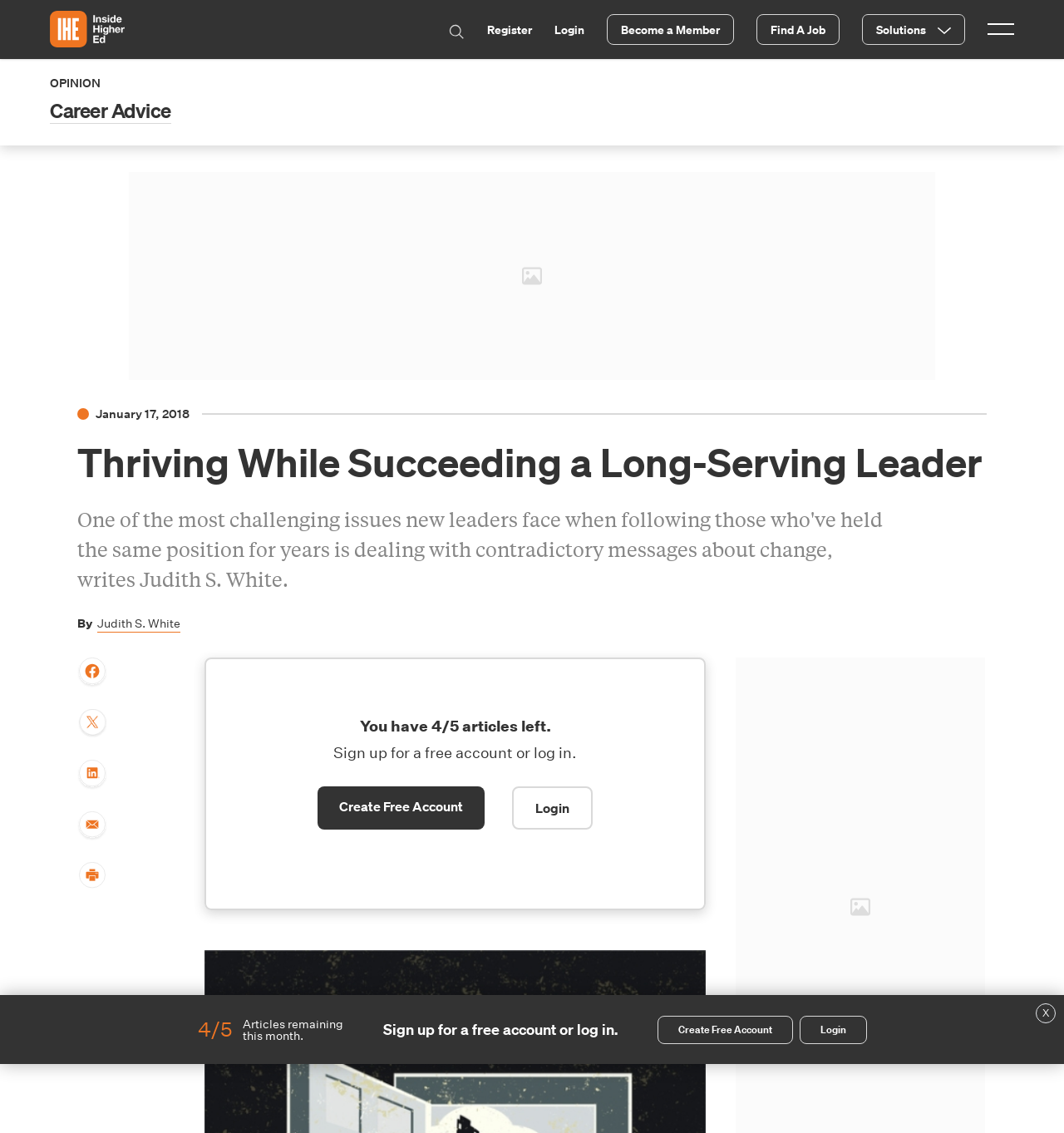Please specify the bounding box coordinates of the element that should be clicked to execute the given instruction: 'Share the article on Facebook'. Ensure the coordinates are four float numbers between 0 and 1, expressed as [left, top, right, bottom].

[0.073, 0.58, 0.101, 0.606]